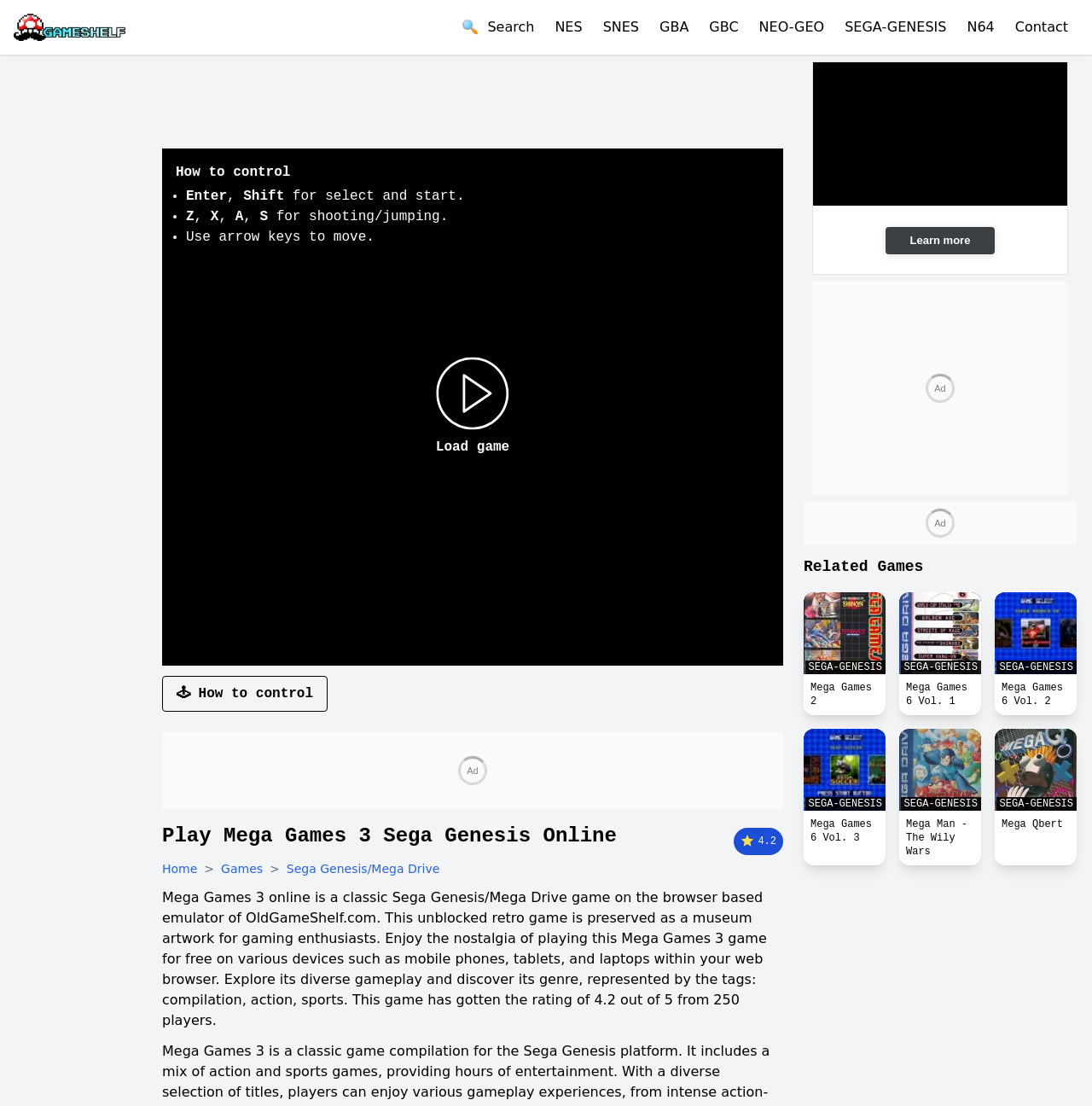Identify the bounding box of the HTML element described as: "Mega Qbert".

[0.911, 0.733, 0.986, 0.758]